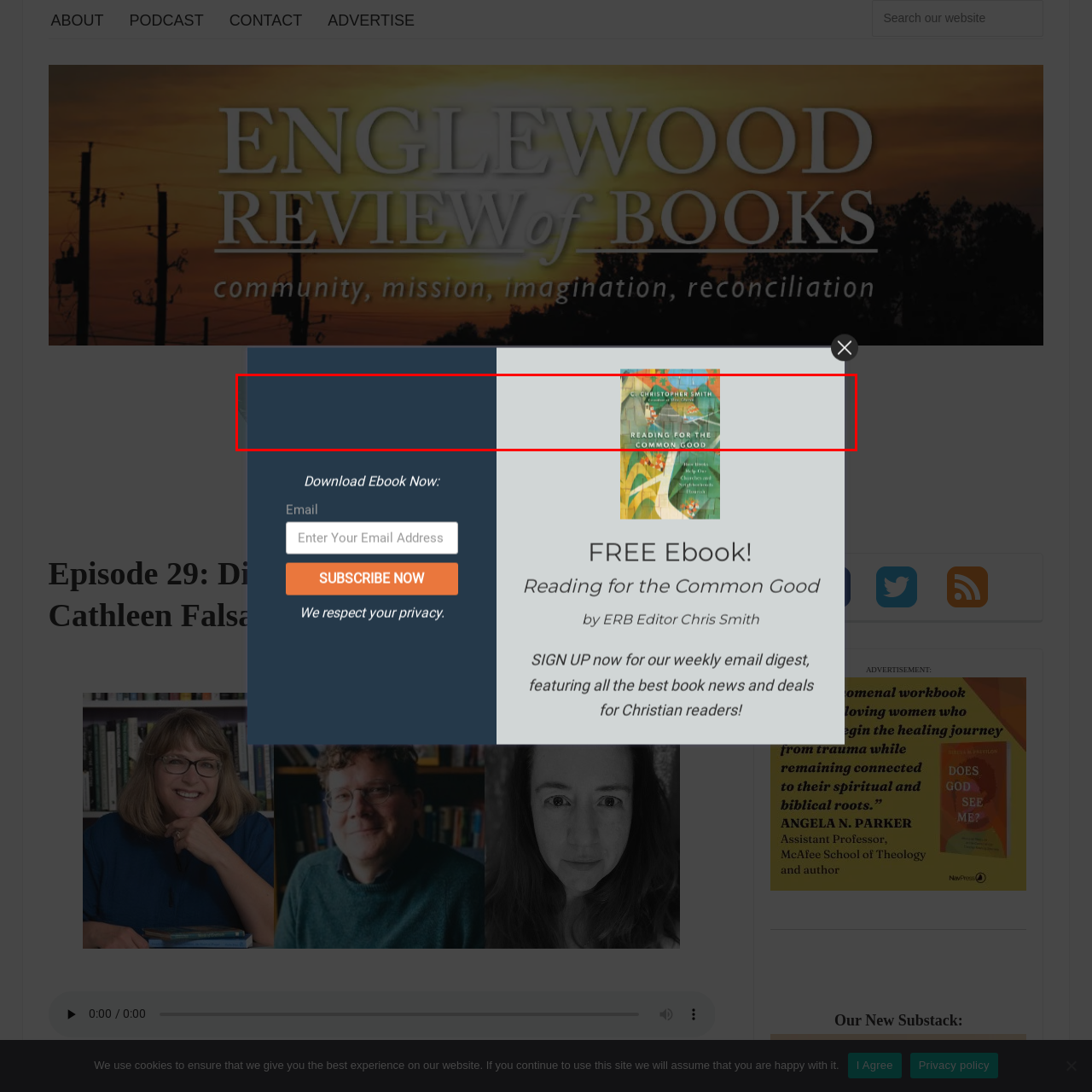Generate an elaborate caption for the image highlighted within the red boundary.

The image displayed features the cover of the ebook titled "Reading for the Common Good" by Christopher Smith. The cover design is vibrant and engaging, showcasing a colorful abstract background with elements that suggest themes of community and shared understanding. The title is prominently positioned in bold lettering at the bottom, drawing attention to the book's focus on the importance of literature and reading in fostering communal values. This visual representation aligns with promotional materials found on the associated website, which encourages visitors to explore resources that contribute to the collective good through reading.